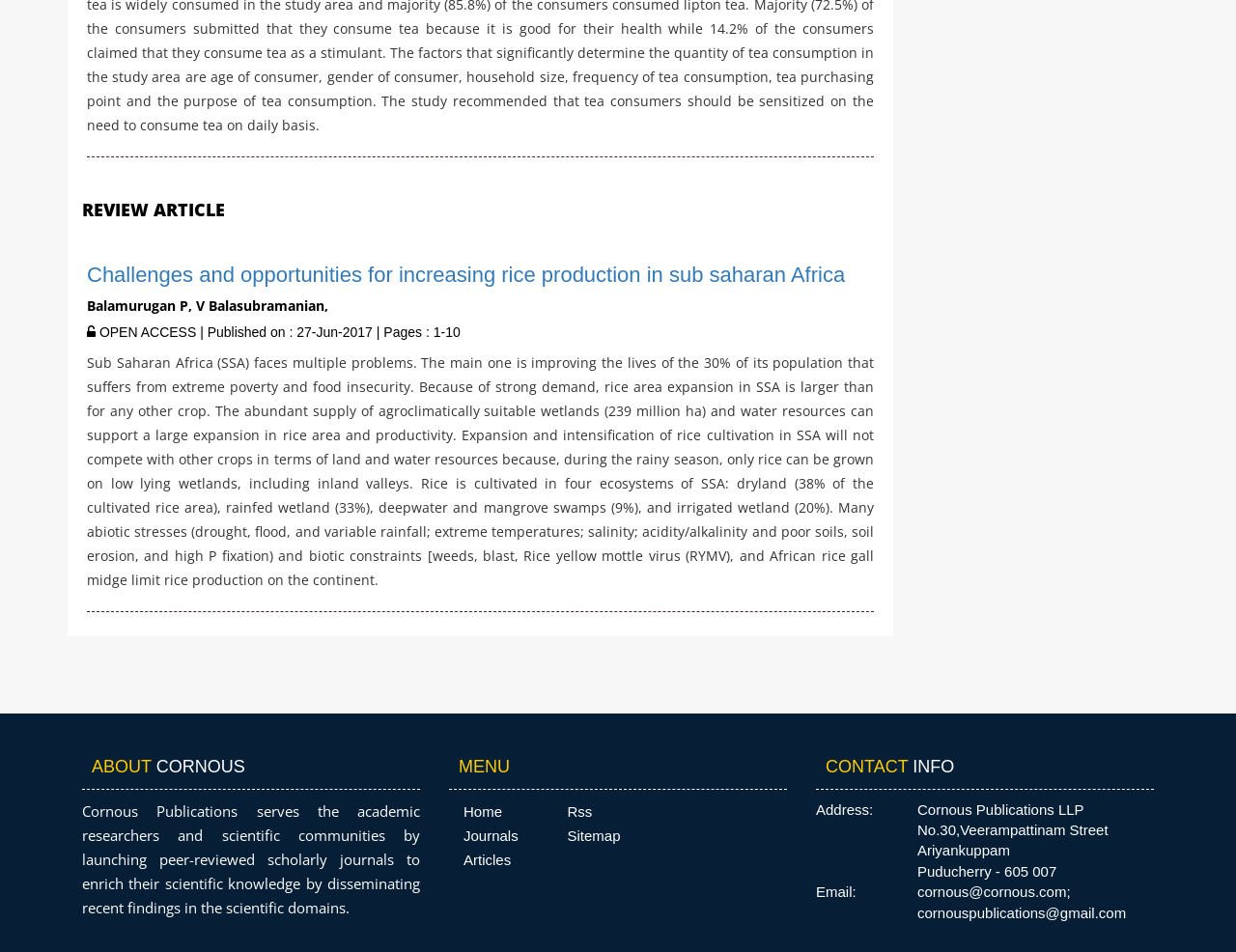Refer to the image and answer the question with as much detail as possible: Who are the authors of the review article?

I found the authors of the review article by looking at the static text elements with the text 'Balamurugan P,' and 'V Balasubramanian,' which are child elements of the root element and are located near the title of the review article.